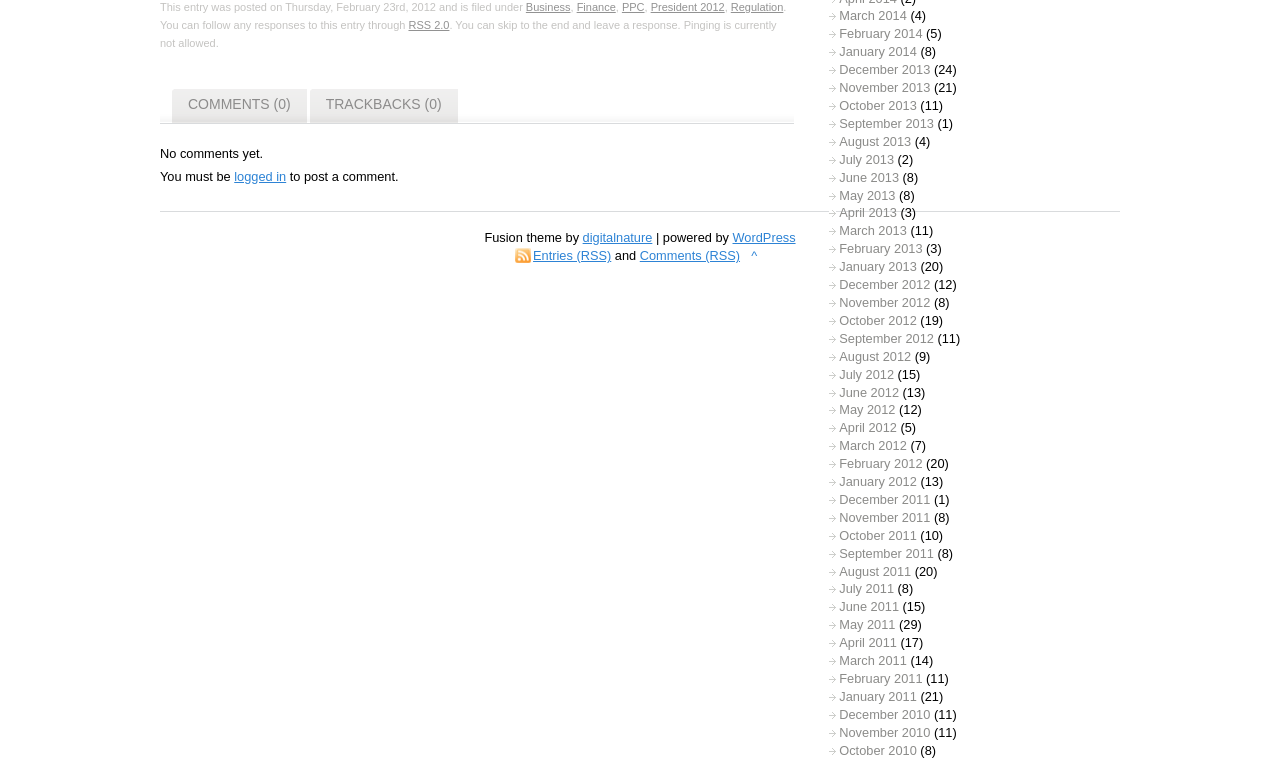Answer the question in a single word or phrase:
What is the date of this blog post?

Thursday, February 23rd, 2012